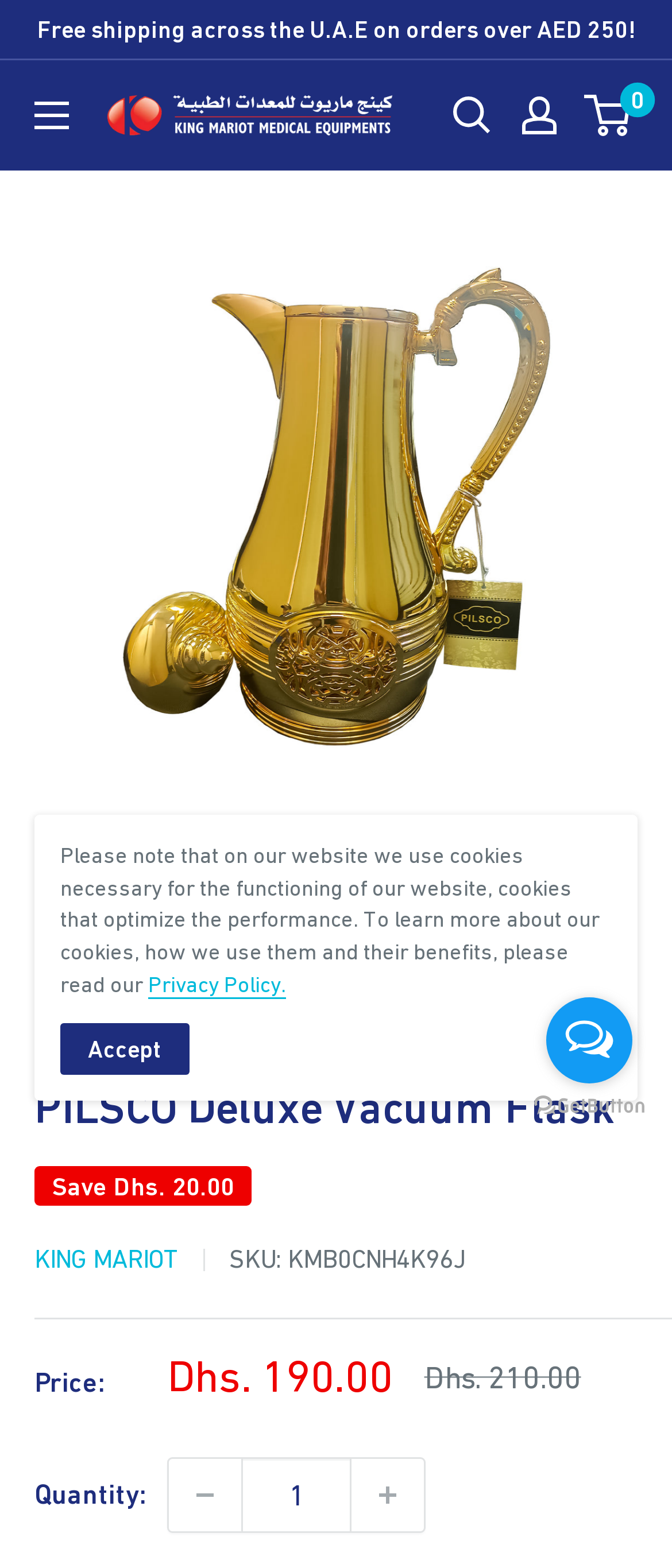Locate the bounding box coordinates of the item that should be clicked to fulfill the instruction: "Add to cart".

[0.249, 0.923, 0.949, 0.978]